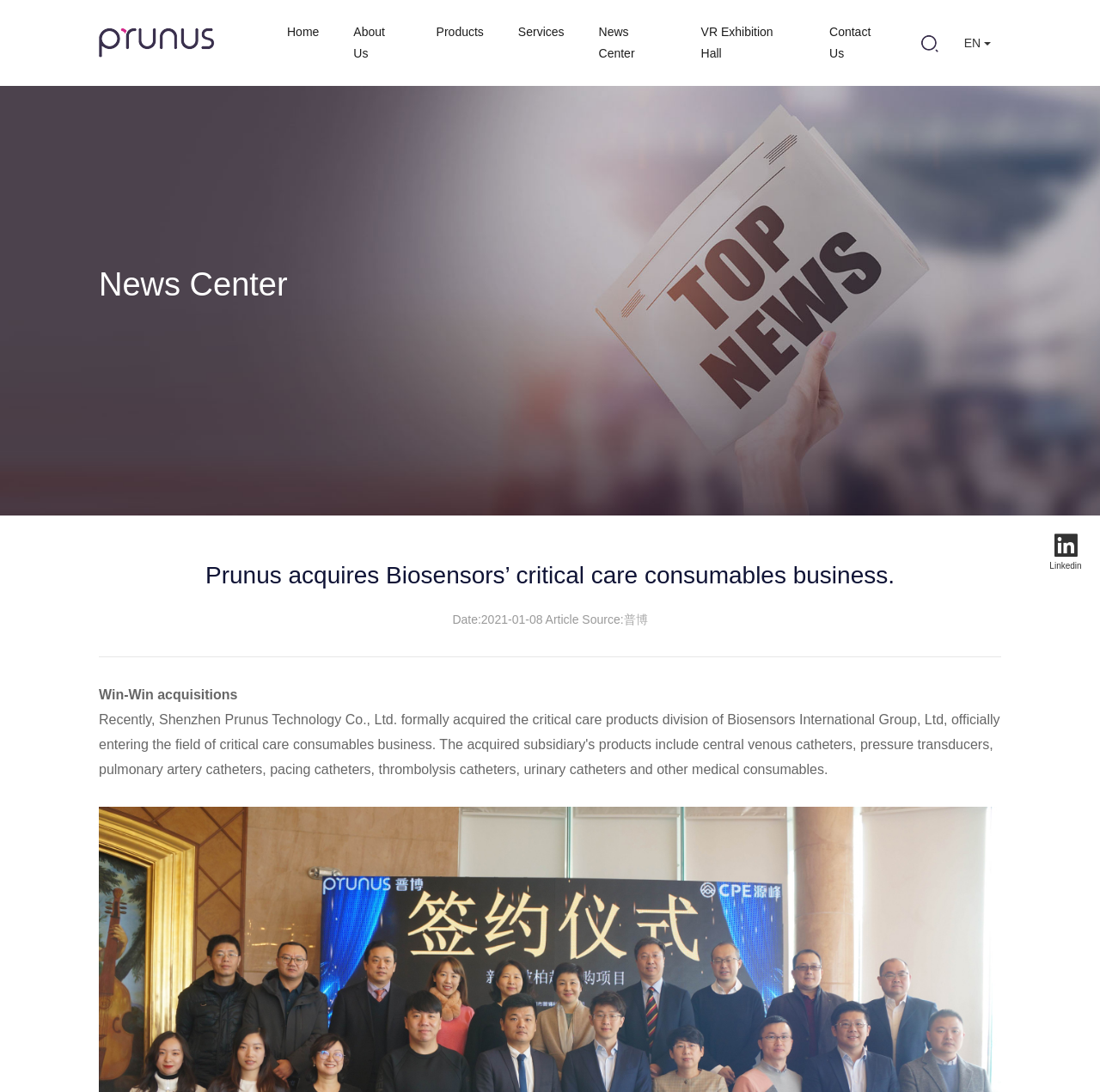Describe the entire webpage, focusing on both content and design.

The webpage appears to be a news article from the "Prunus Medical" company website. At the top, there is a navigation menu with 8 links: "Home", "About Us", "Products", "Services", "News Center", "VR Exhibition Hall", and "Contact Us", aligned horizontally from left to right. Next to the navigation menu, there is a search button and a language selection button labeled "EN".

Below the navigation menu, there is a heading that reads "Prunus acquires Biosensors’ critical care consumables business." This heading spans almost the entire width of the page. Underneath the heading, there is a subheading that reads "News Center" and a date "2021-01-08" with a source link labeled "普博".

The main content of the news article starts with a title "Win-Win acquisitions" followed by a paragraph of text. The text is not summarized here, but it appears to be discussing the acquisition of Biosensors International Group's critical care products division by Shenzhen Prunus Technology Co., Ltd.

At the bottom right corner of the page, there is a Linkedin icon with a link.